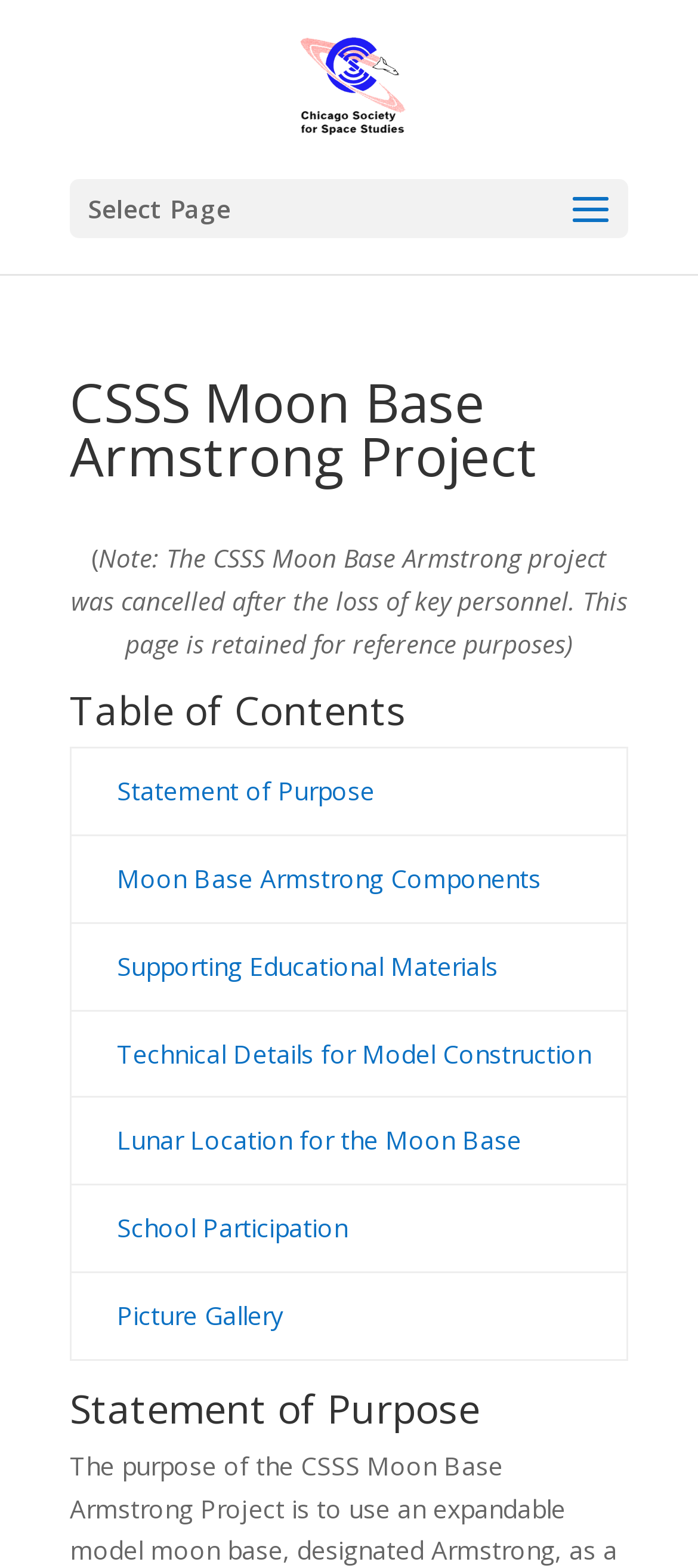Please identify the bounding box coordinates of the element's region that should be clicked to execute the following instruction: "select Statement of Purpose". The bounding box coordinates must be four float numbers between 0 and 1, i.e., [left, top, right, bottom].

[0.167, 0.494, 0.537, 0.515]